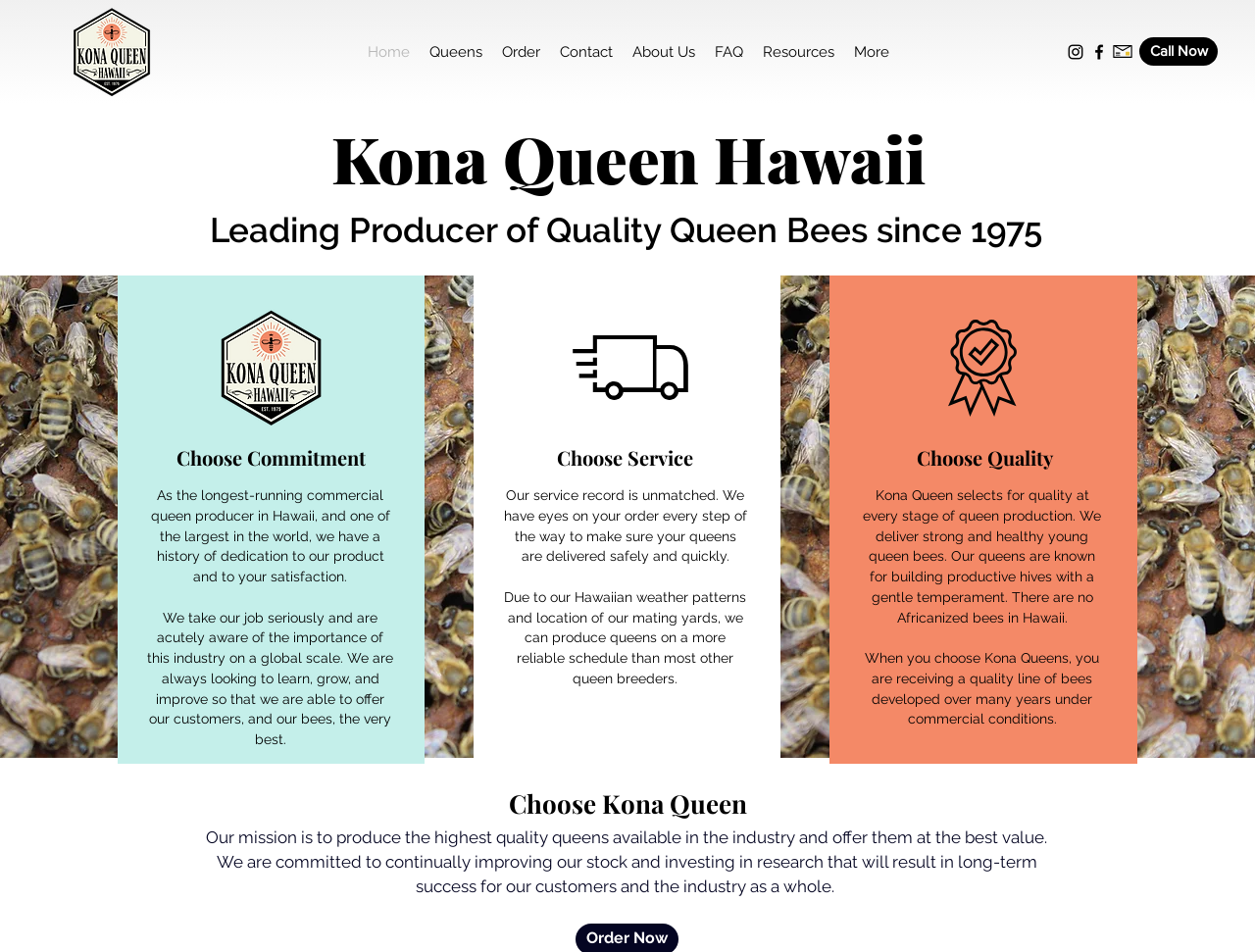What is unique about Kona Queen Hawaii's location?
Please look at the screenshot and answer using one word or phrase.

Hawaiian weather patterns